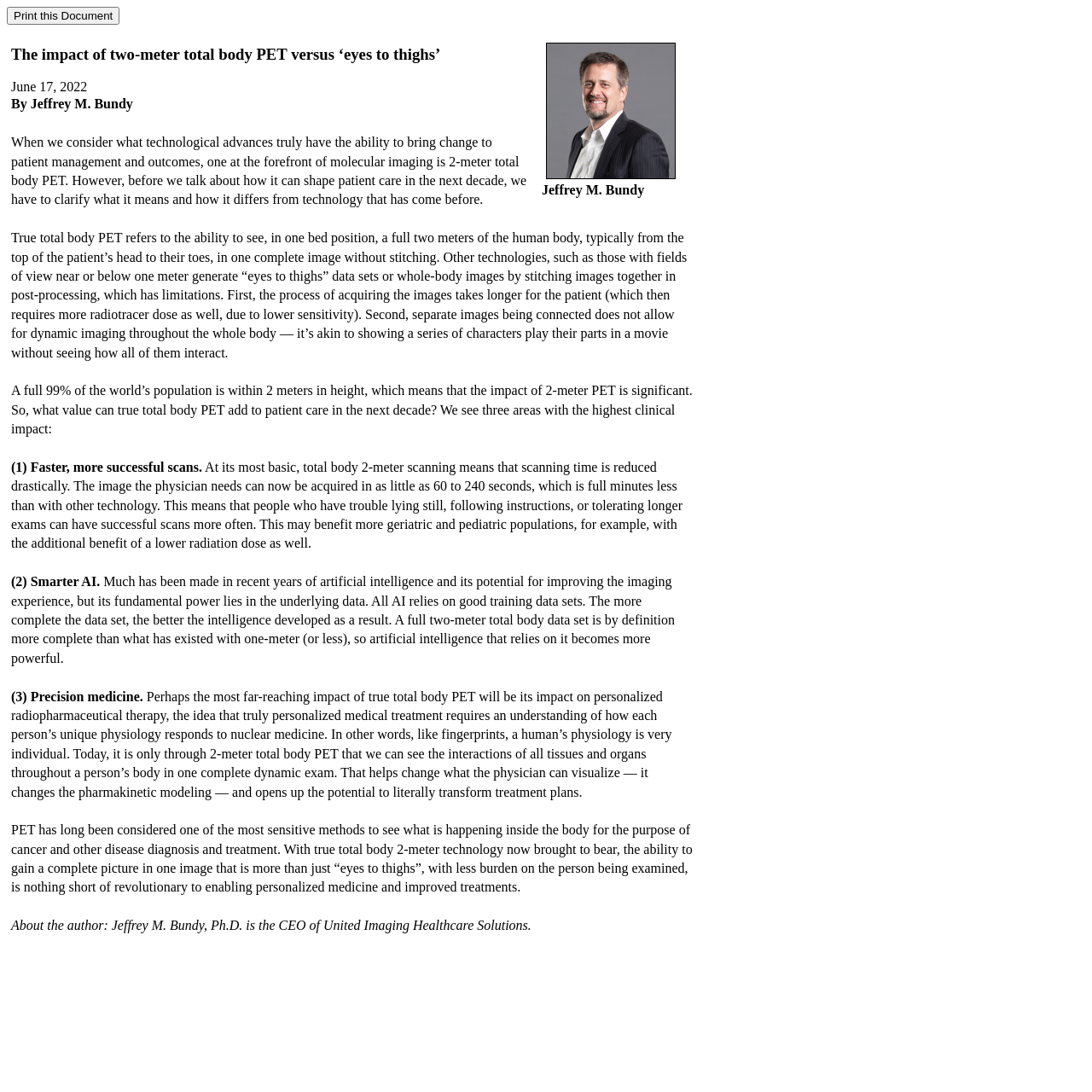What is the topic of the article?
Can you provide an in-depth and detailed response to the question?

I determined the topic of the article by reading the heading 'The impact of two-meter total body PET versus ‘eyes to thighs’’ and the subsequent paragraphs that discuss the benefits and implications of 2-meter total body PET.